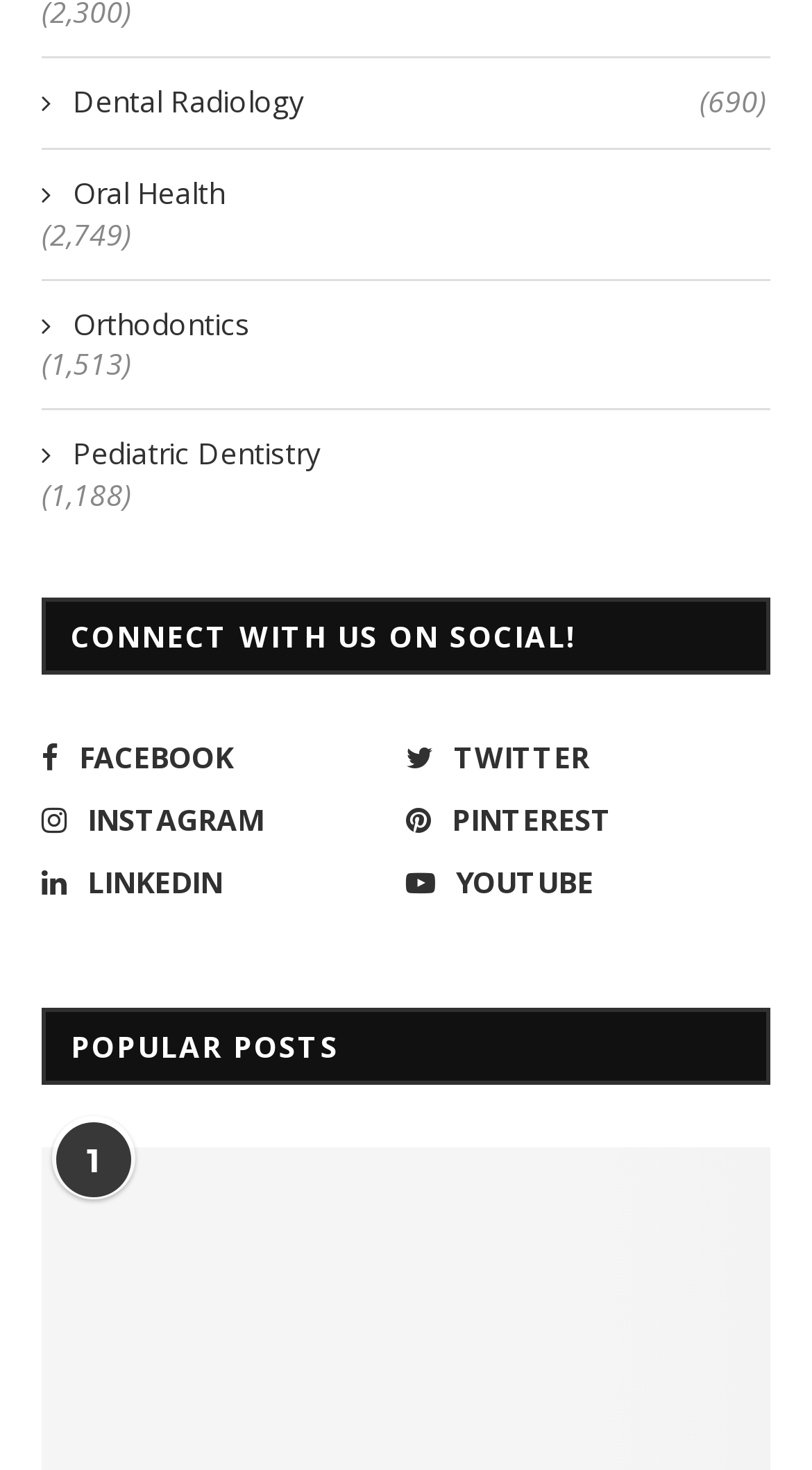Identify the coordinates of the bounding box for the element described below: "Oral Health". Return the coordinates as four float numbers between 0 and 1: [left, top, right, bottom].

[0.051, 0.118, 0.944, 0.145]